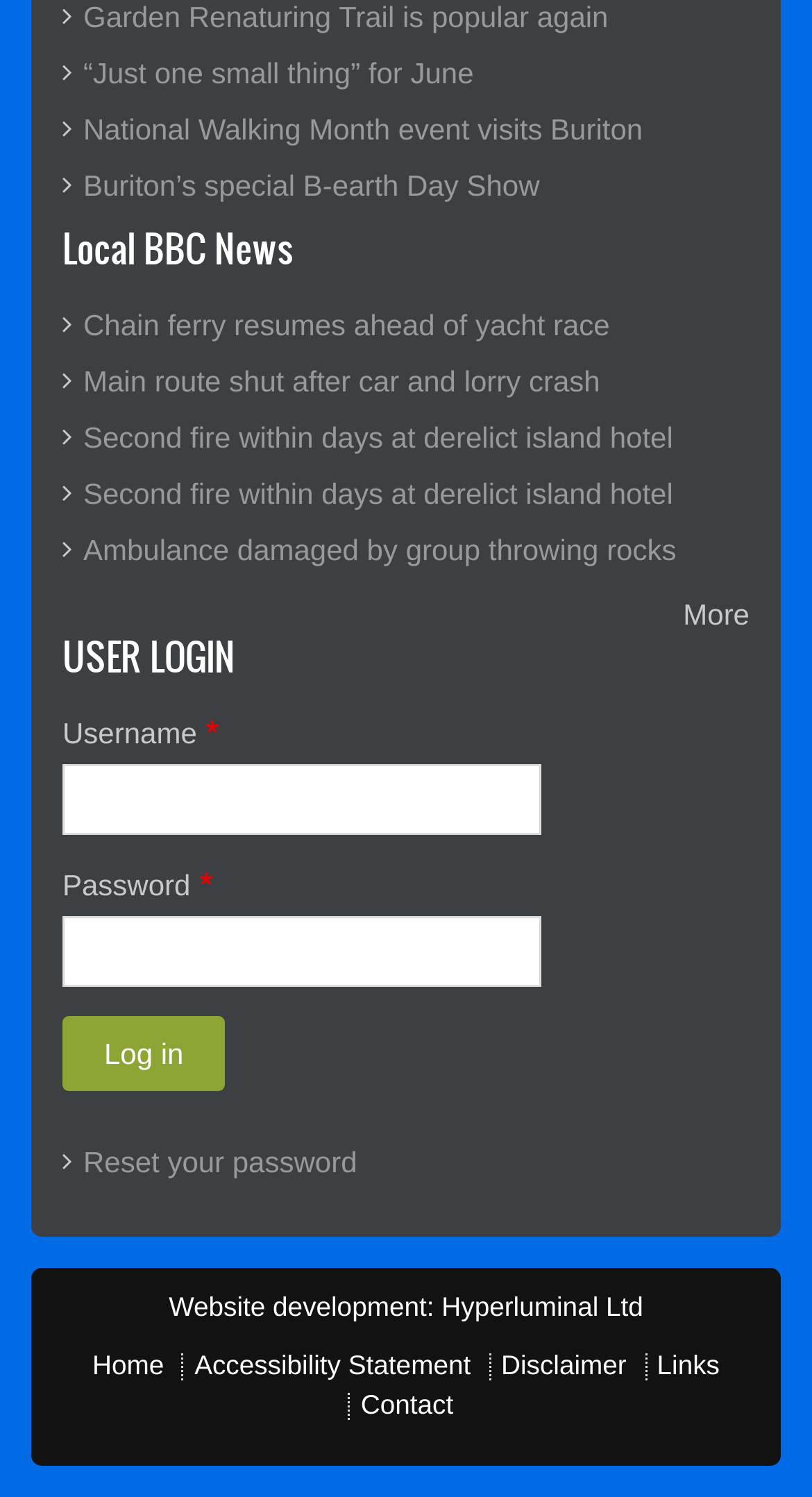What is the link 'More' used for?
Answer briefly with a single word or phrase based on the image.

To show more news articles